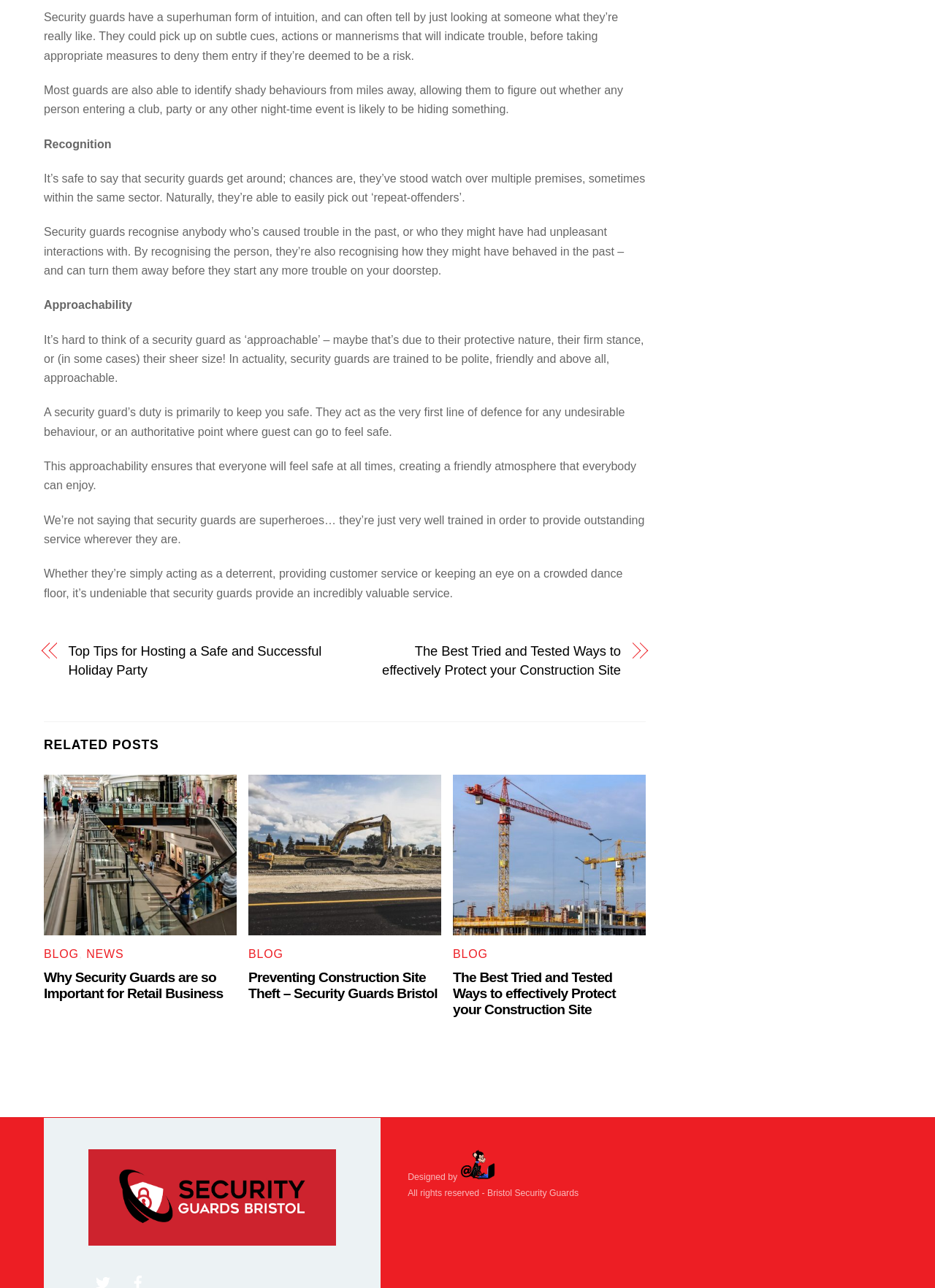Refer to the image and provide an in-depth answer to the question: 
What do security guards often pick up on?

Security guards have a superhuman form of intuition, and can often tell by just looking at someone what they’re really like. They could pick up on subtle cues, actions or mannerisms that will indicate trouble, before taking appropriate measures to deny them entry if they’re deemed to be a risk.